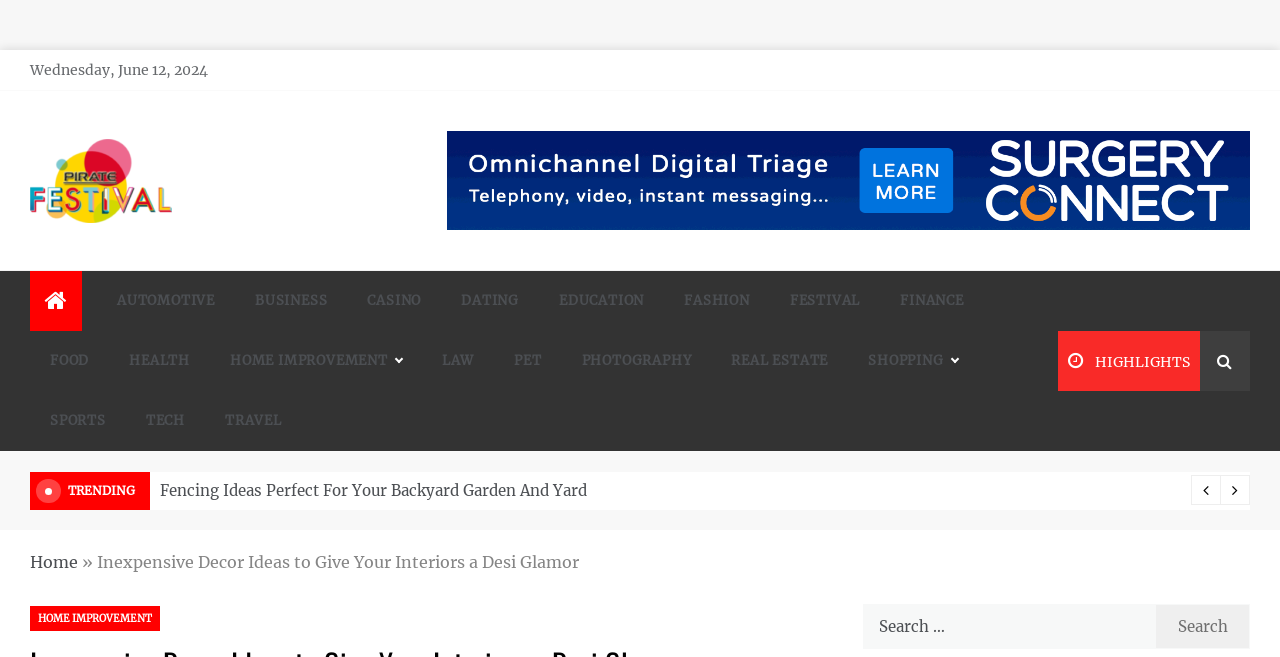Give a short answer to this question using one word or a phrase:
What type of festivals is mentioned on the webpage?

Pirate Festivals